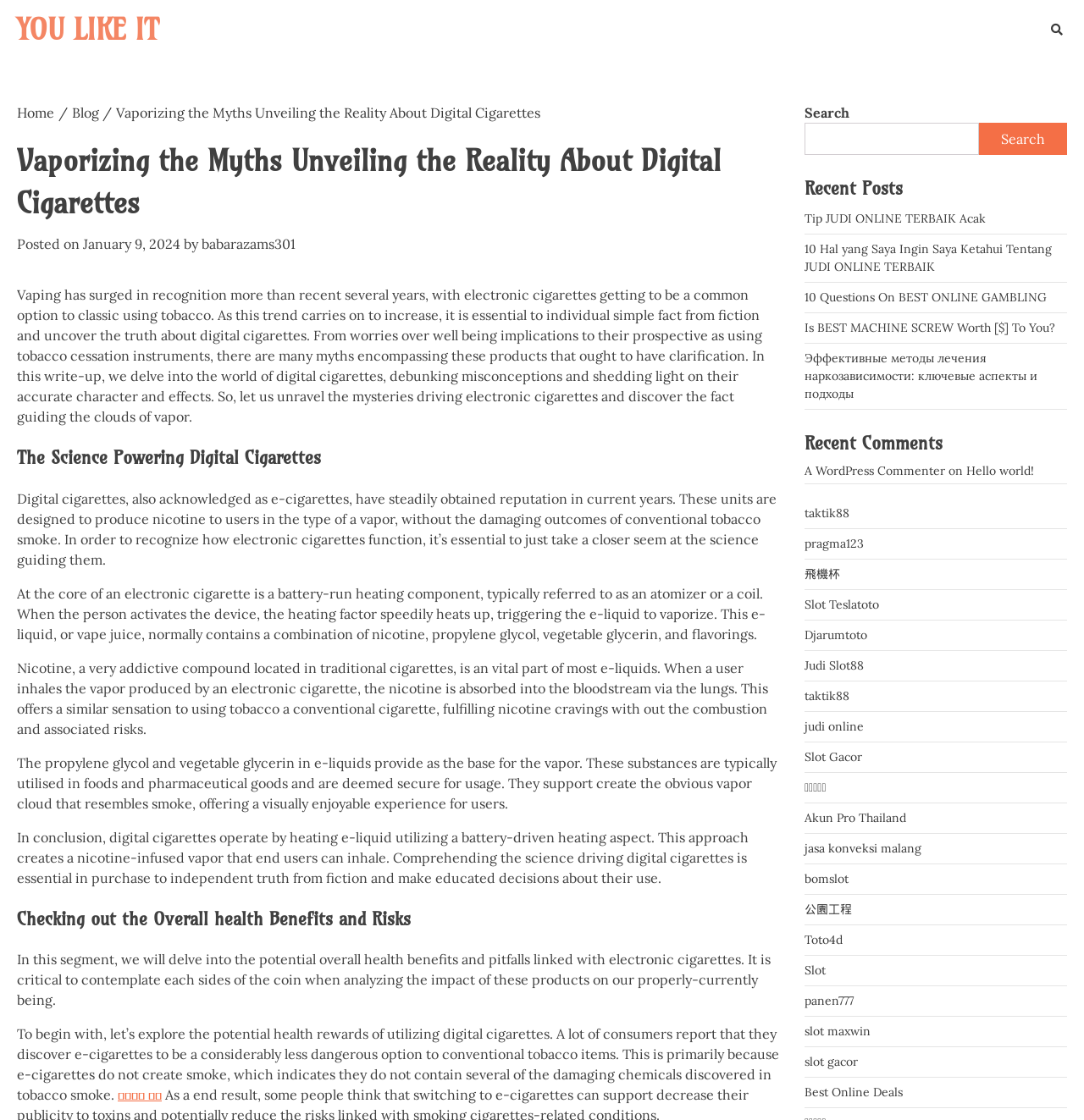Offer a meticulous description of the webpage's structure and content.

The webpage is about digital cigarettes, with the title "Vaporizing the Myths Unveiling the Reality About Digital Cigarettes" at the top. Below the title, there is a navigation bar with links to "Home" and "Blog". 

On the left side of the page, there is a section with a heading "The Science Behind Digital Cigarettes" followed by a detailed explanation of how digital cigarettes work, including the science behind the heating element, e-liquid, and nicotine absorption.

Below this section, there is another heading "Checking out the Health Benefits and Risks" which discusses the potential health benefits and risks associated with digital cigarettes.

On the right side of the page, there is a search bar at the top, followed by a section with a heading "Recent Posts" which lists several links to recent articles. Below this section, there is another heading "Recent Comments" which lists a few comments from users.

At the bottom of the page, there is a footer section with links to various websites and articles, including online gambling and slot machine websites.

There are no images on the page, but there are several links and headings that break up the text into sections. The overall layout is organized and easy to follow, with clear headings and concise text.